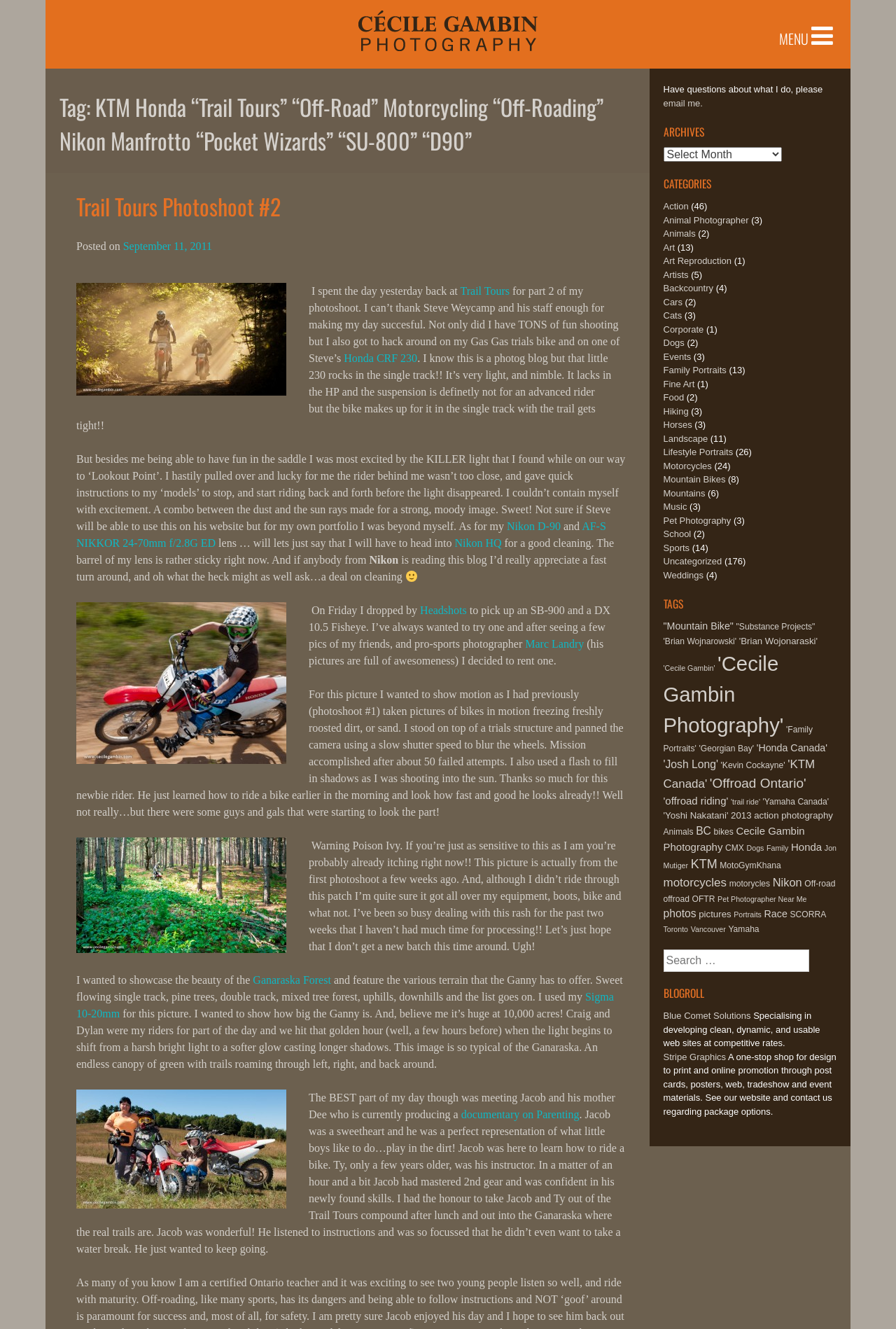Please determine the bounding box coordinates of the element to click on in order to accomplish the following task: "Click on the 'Cécile Gambin Photography' link". Ensure the coordinates are four float numbers ranging from 0 to 1, i.e., [left, top, right, bottom].

[0.4, 0.018, 0.6, 0.043]